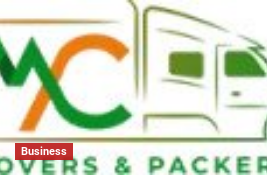Please give a one-word or short phrase response to the following question: 
What is the business's focus?

Moving services